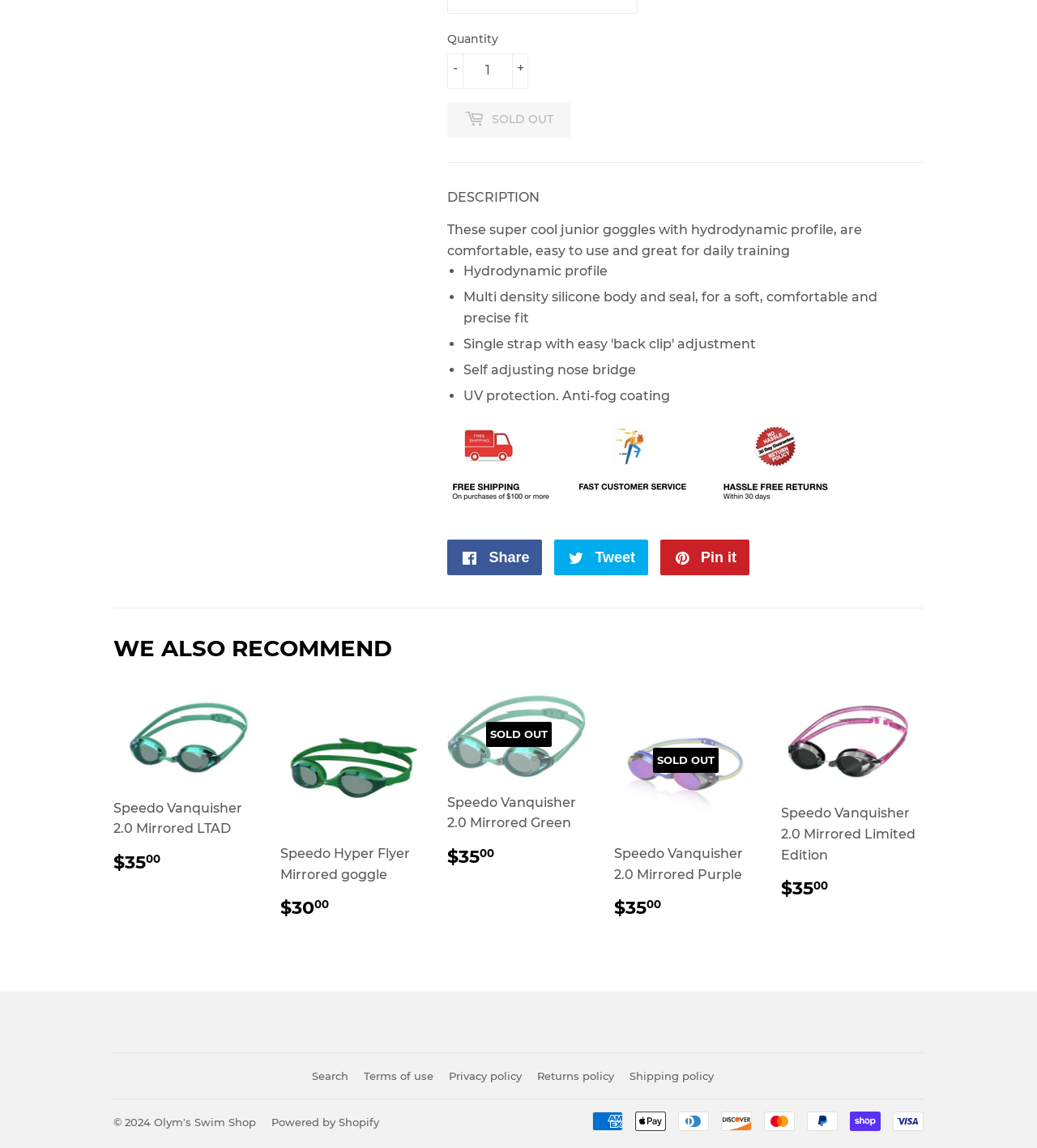Find the bounding box of the web element that fits this description: "Pin it Pin on Pinterest".

[0.636, 0.433, 0.723, 0.464]